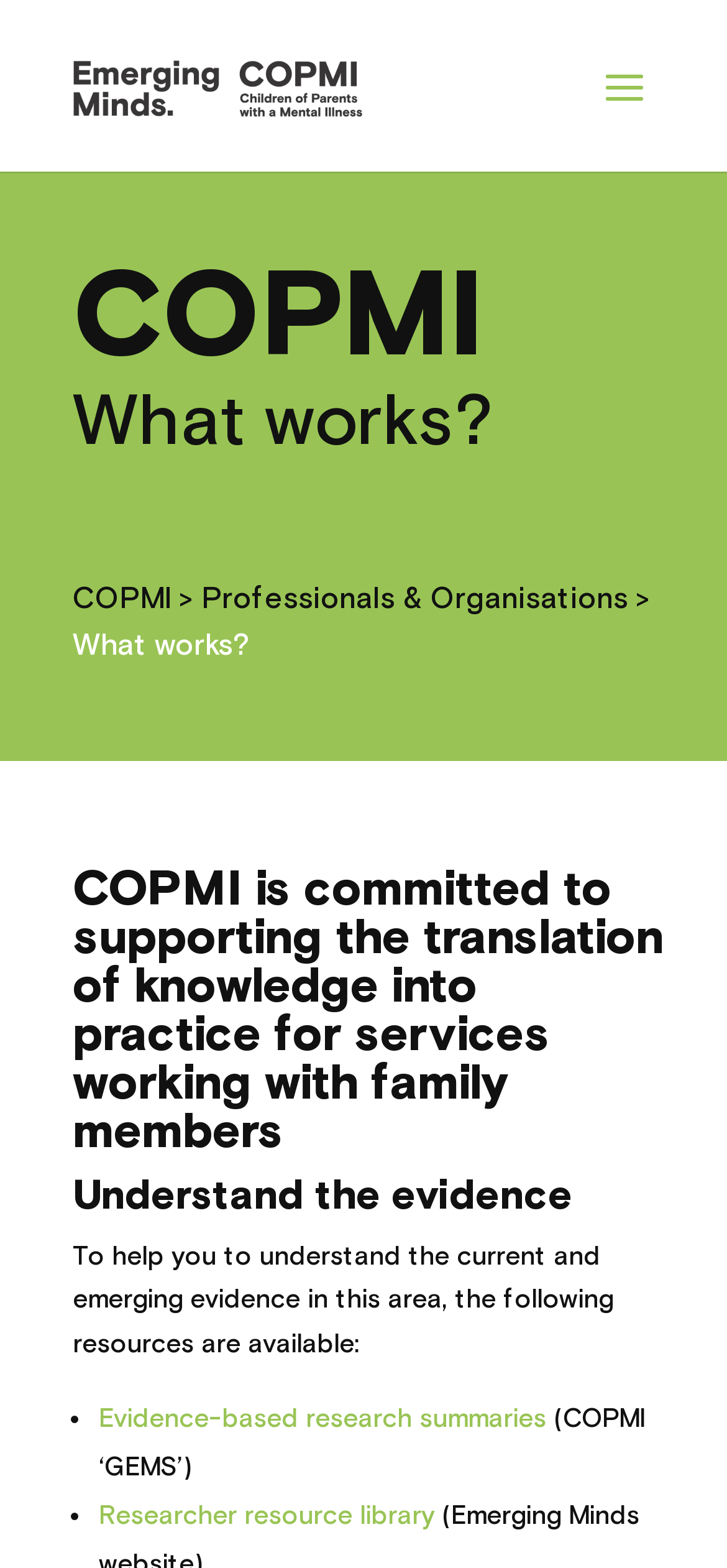Given the description of the UI element: "Researcher resource library", predict the bounding box coordinates in the form of [left, top, right, bottom], with each value being a float between 0 and 1.

[0.136, 0.956, 0.597, 0.978]